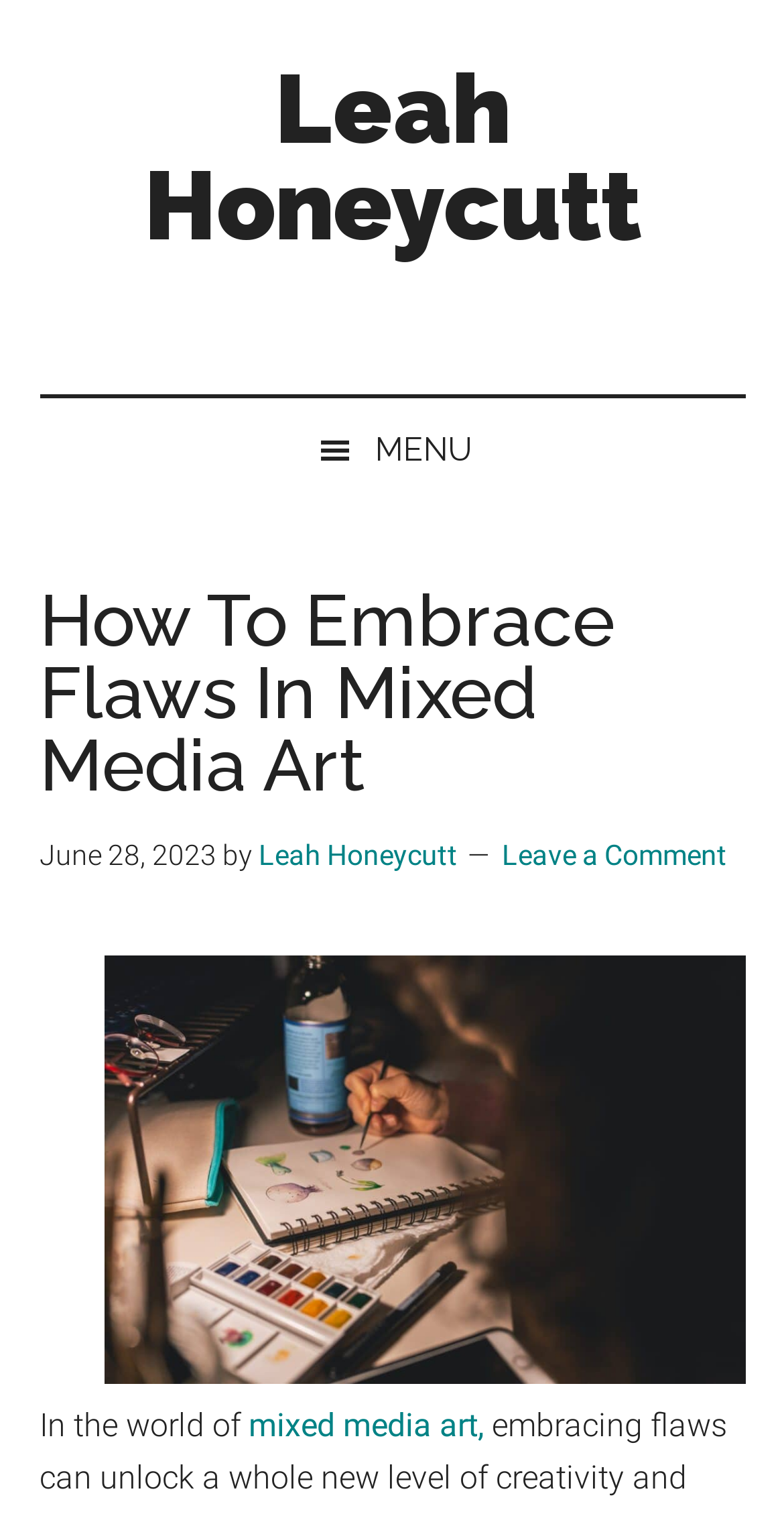What can visitors do on this webpage?
Provide a thorough and detailed answer to the question.

Visitors can leave a comment on this webpage, which is indicated by the link 'Leave a Comment' under the heading 'How To Embrace Flaws In Mixed Media Art'.